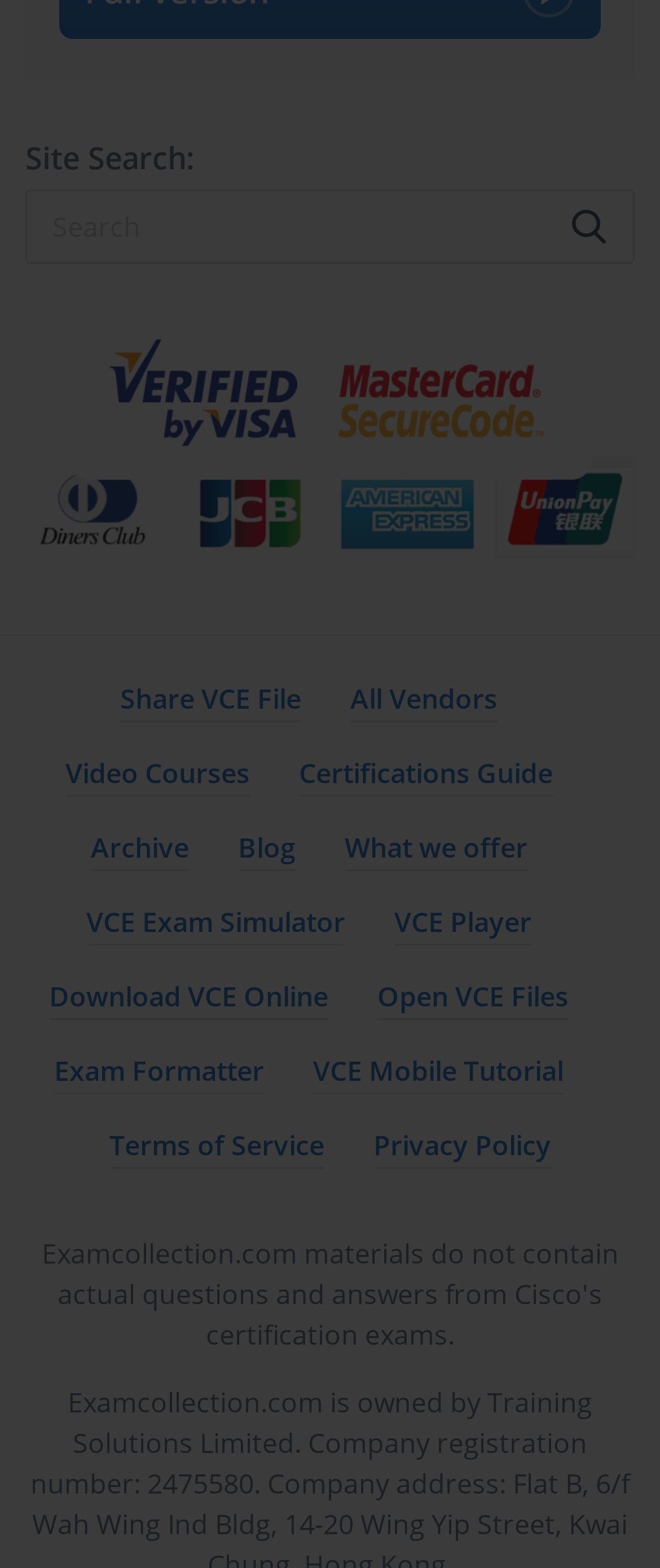Please specify the bounding box coordinates for the clickable region that will help you carry out the instruction: "Search for something".

[0.038, 0.121, 0.962, 0.168]